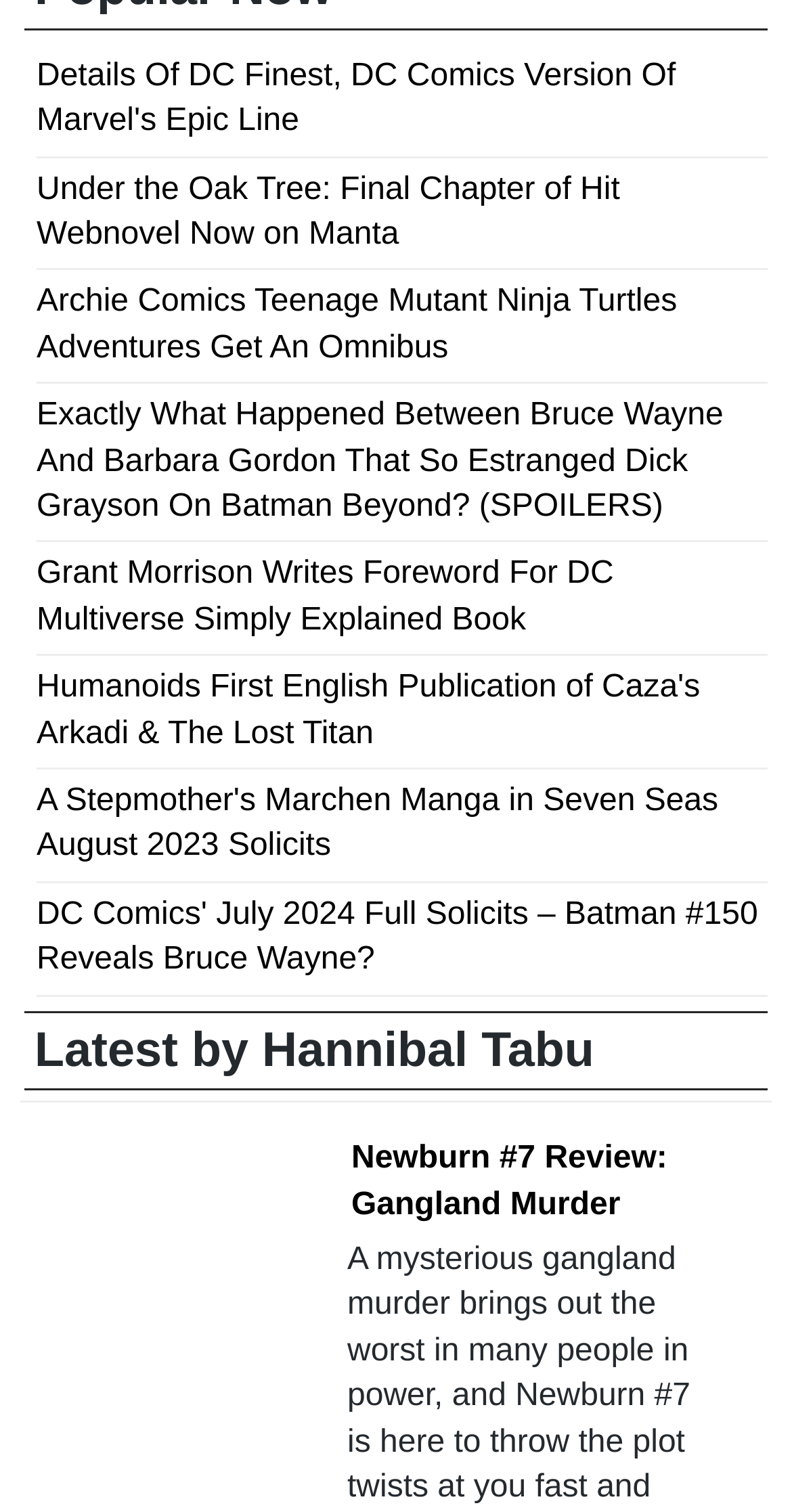What is the title of the first article?
Can you provide an in-depth and detailed response to the question?

The first link on the webpage has the text 'Details Of DC Finest, DC Comics Version Of Marvel's Epic Line', so the title of the first article is 'Details Of DC Finest'.